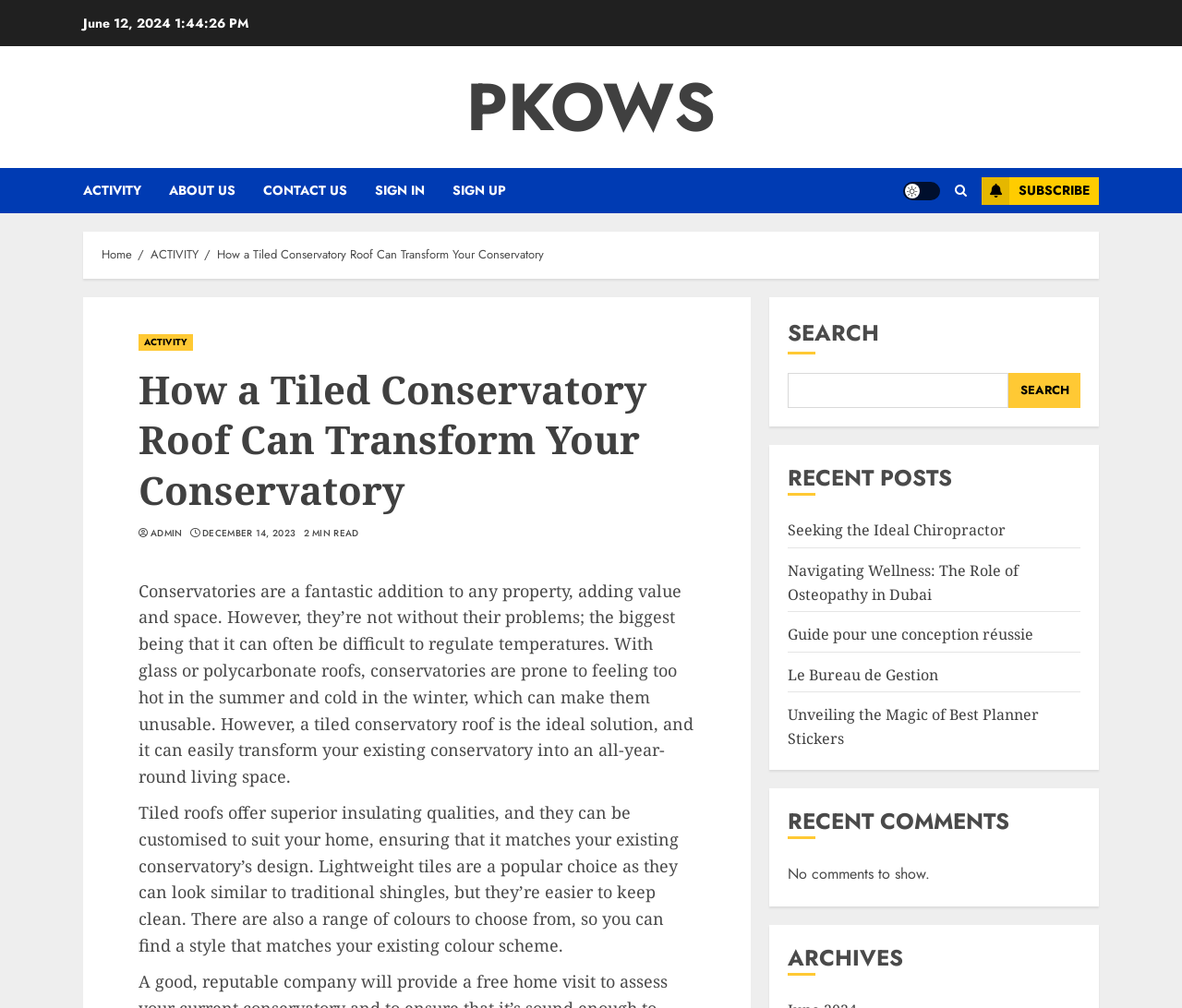What is the purpose of a tiled conservatory roof?
Answer with a single word or short phrase according to what you see in the image.

To regulate temperatures